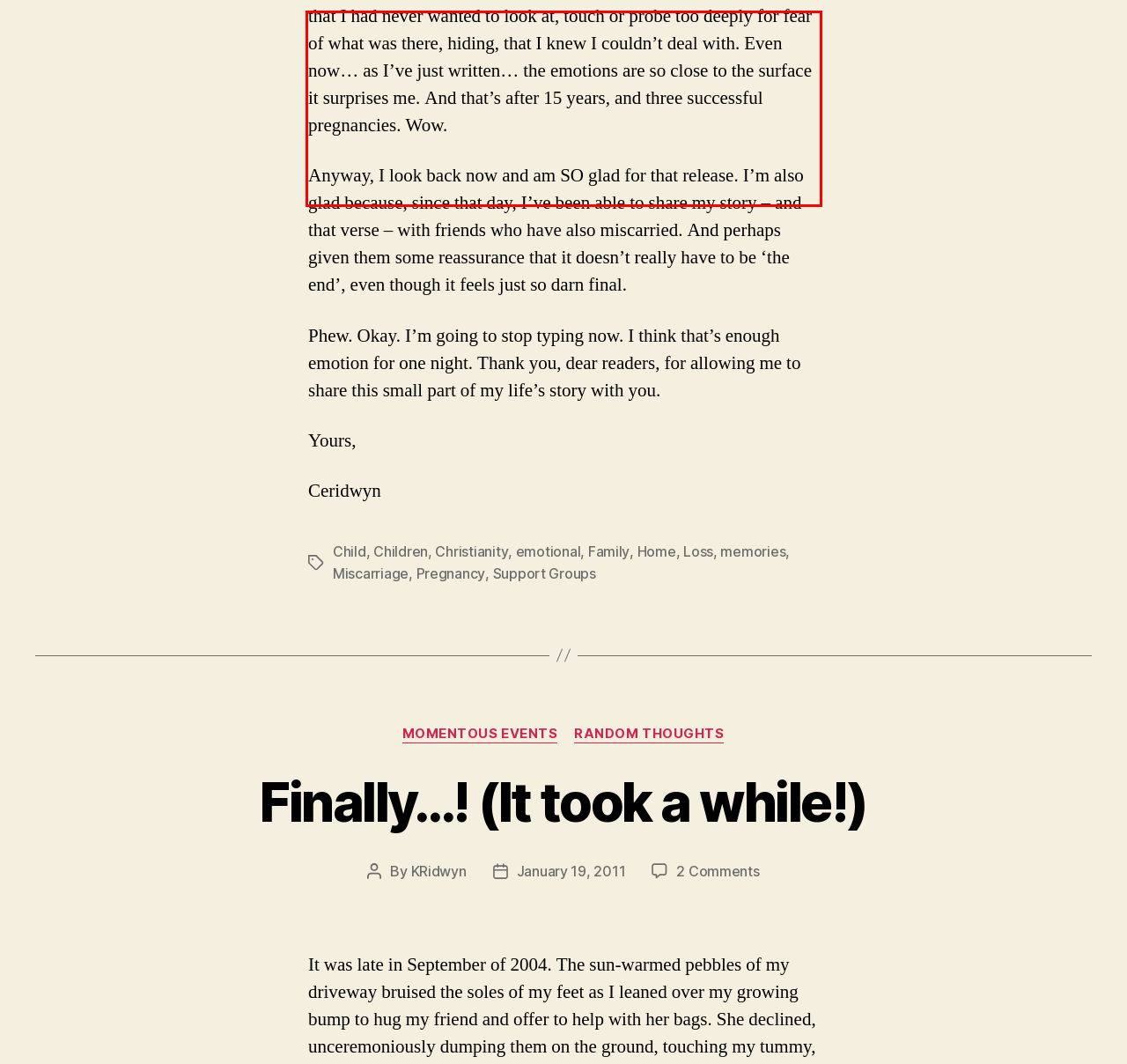Observe the screenshot of the webpage, locate the red bounding box, and extract the text content within it.

Something in me was fixed that day. Not wholly, but a pretty big part that I didn’t even realise was just so darned broken. A part of my life that I had never wanted to look at, touch or probe too deeply for fear of what was there, hiding, that I knew I couldn’t deal with. Even now… as I’ve just written… the emotions are so close to the surface it surprises me. And that’s after 15 years, and three successful pregnancies. Wow.